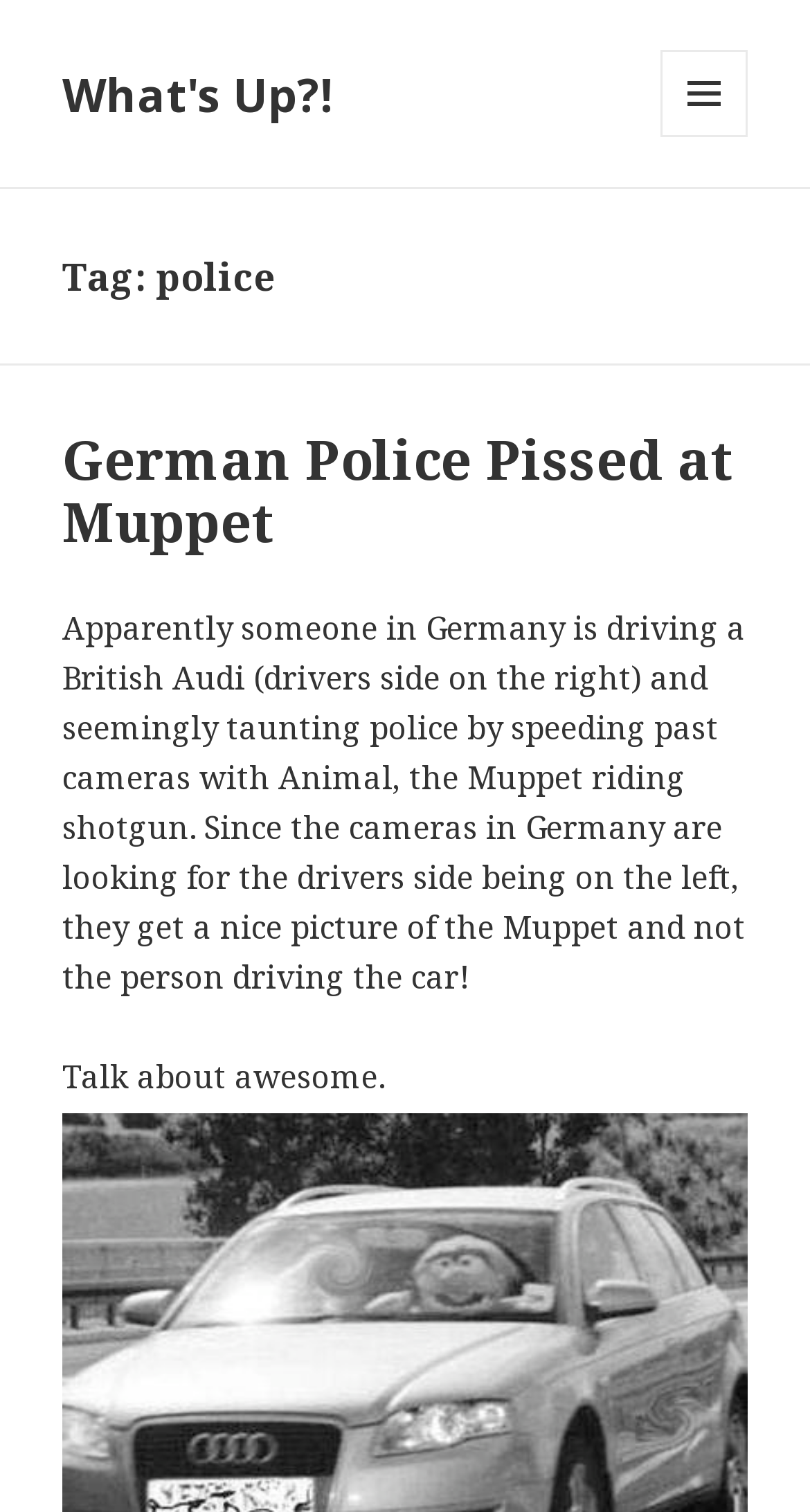Answer the question briefly using a single word or phrase: 
What type of car is involved in the incident?

British Audi